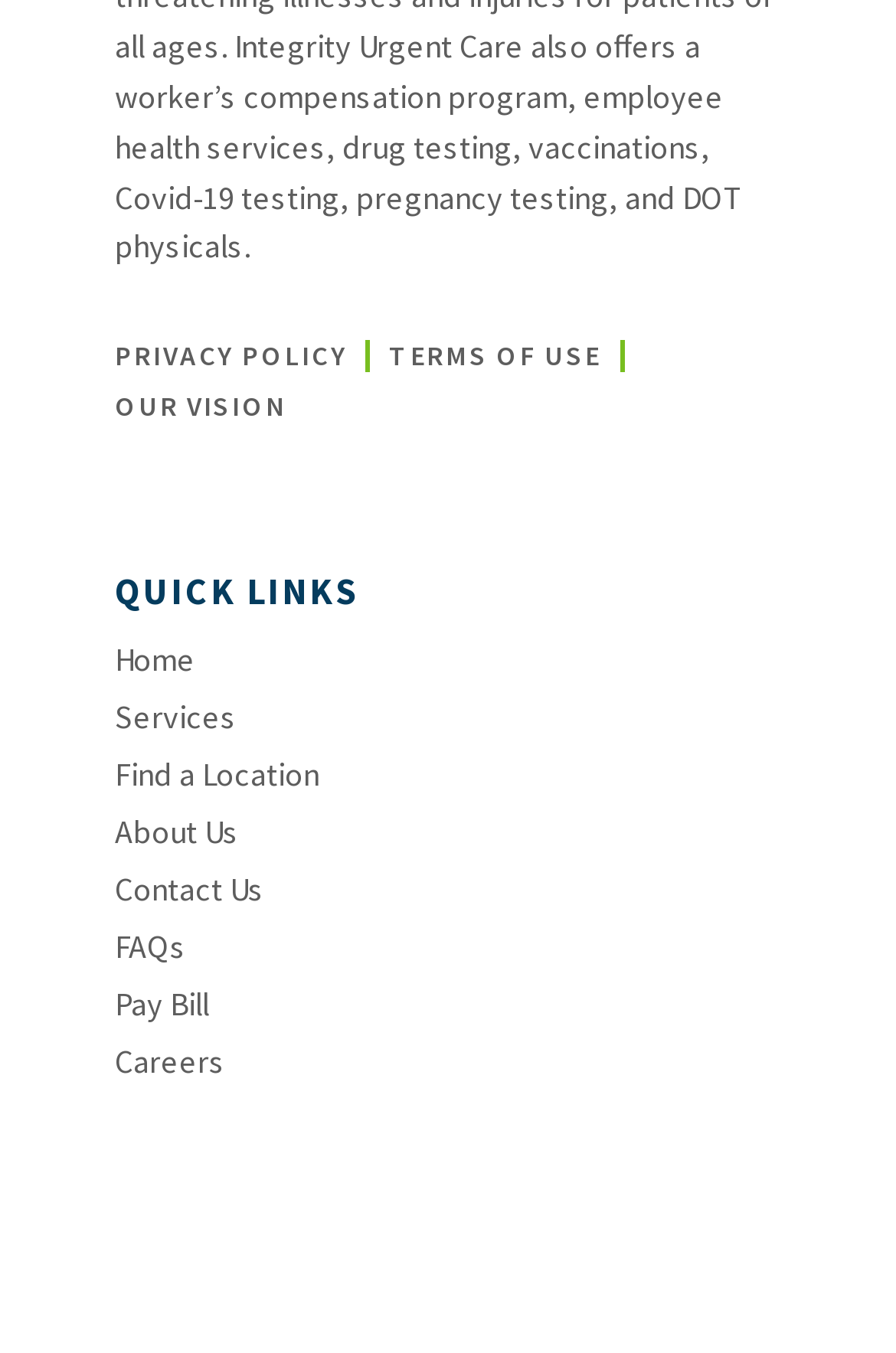Reply to the question with a single word or phrase:
Are there any links related to policies?

Yes